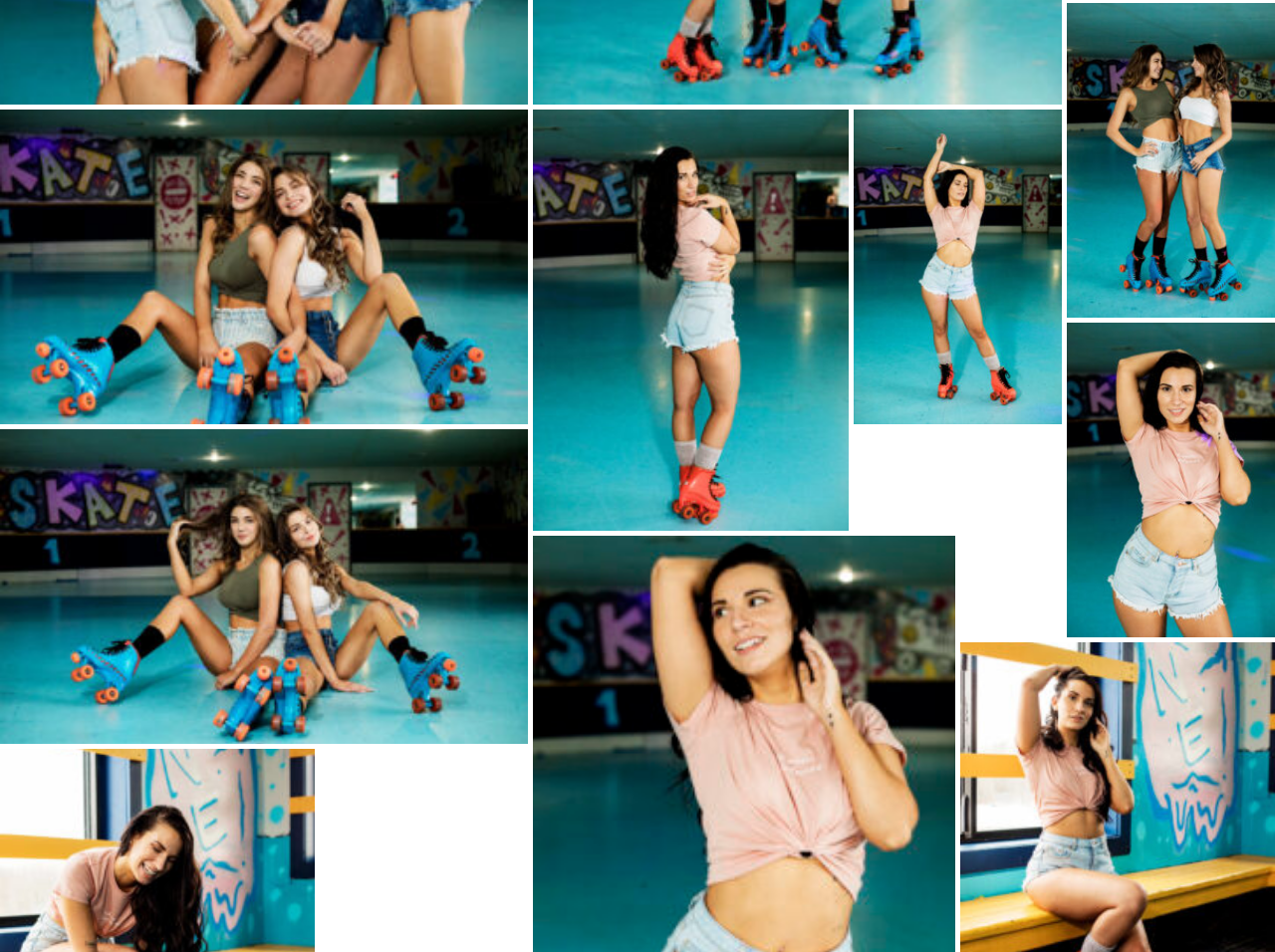Using the details in the image, give a detailed response to the question below:
How many elements are present in the top half of the webpage?

By examining the bounding box coordinates of all elements, I found that four elements (two links and two images) have y2 values less than or equal to 0.5, indicating that they are positioned in the top half of the webpage.